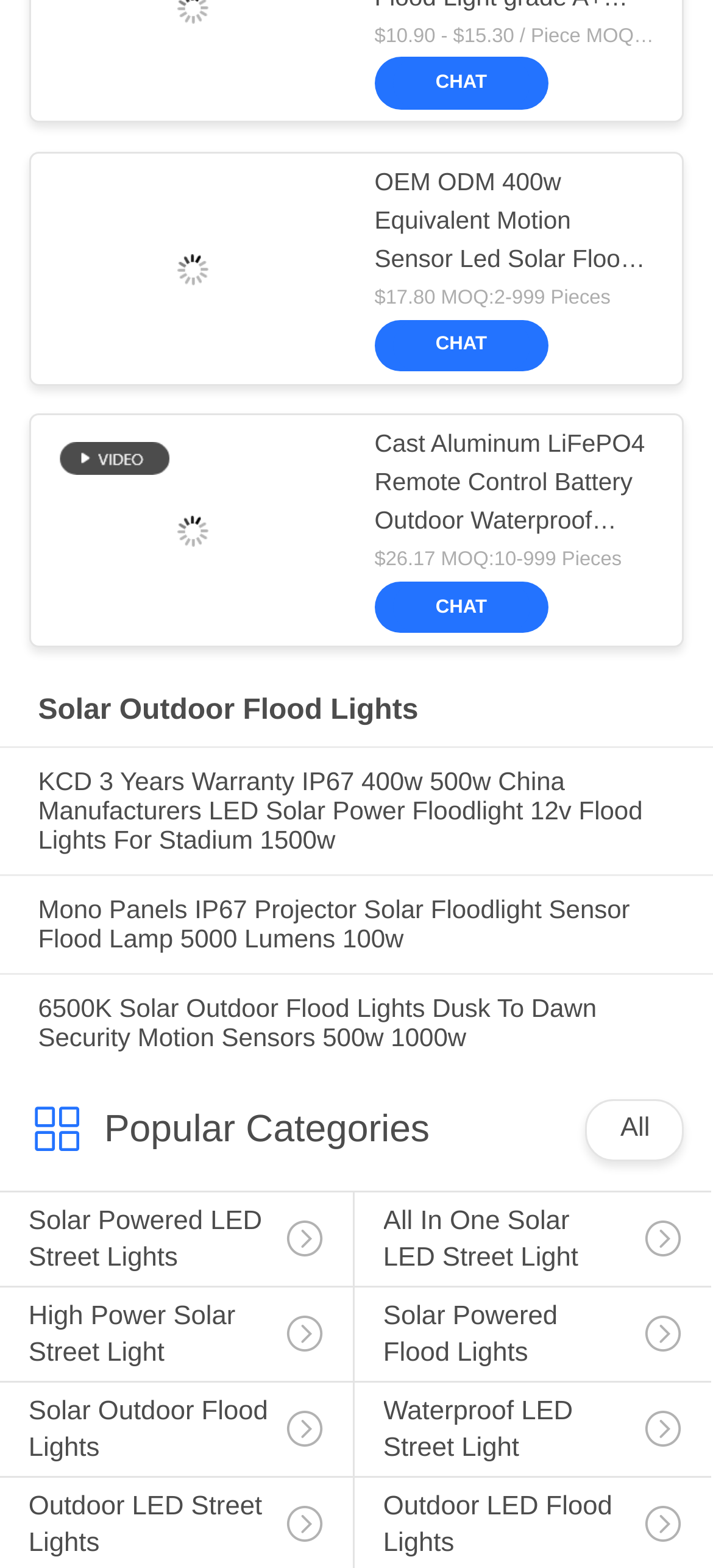Provide the bounding box coordinates of the area you need to click to execute the following instruction: "Click on the 'CHAT' link".

[0.576, 0.047, 0.717, 0.06]